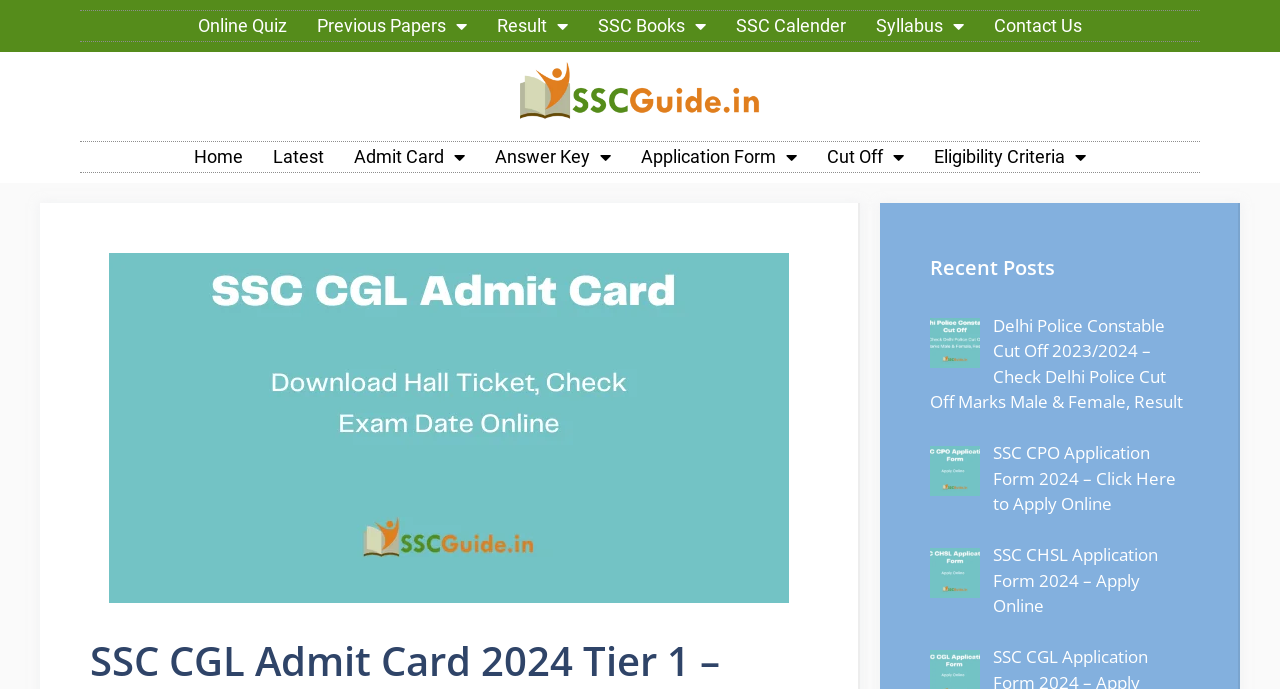Bounding box coordinates are given in the format (top-left x, top-left y, bottom-right x, bottom-right y). All values should be floating point numbers between 0 and 1. Provide the bounding box coordinate for the UI element described as: Zimmcomm New Media, LLC

None